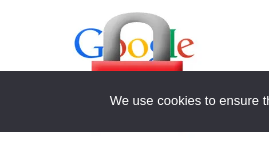Can you give a comprehensive explanation to the question given the content of the image?
What is the purpose of the text below the padlock?

The caption states that the text below the padlock reinforces the notion of user consent and privacy, specifically mentioning that 'We use cookies to ensure that we give you the best experience on our website'.